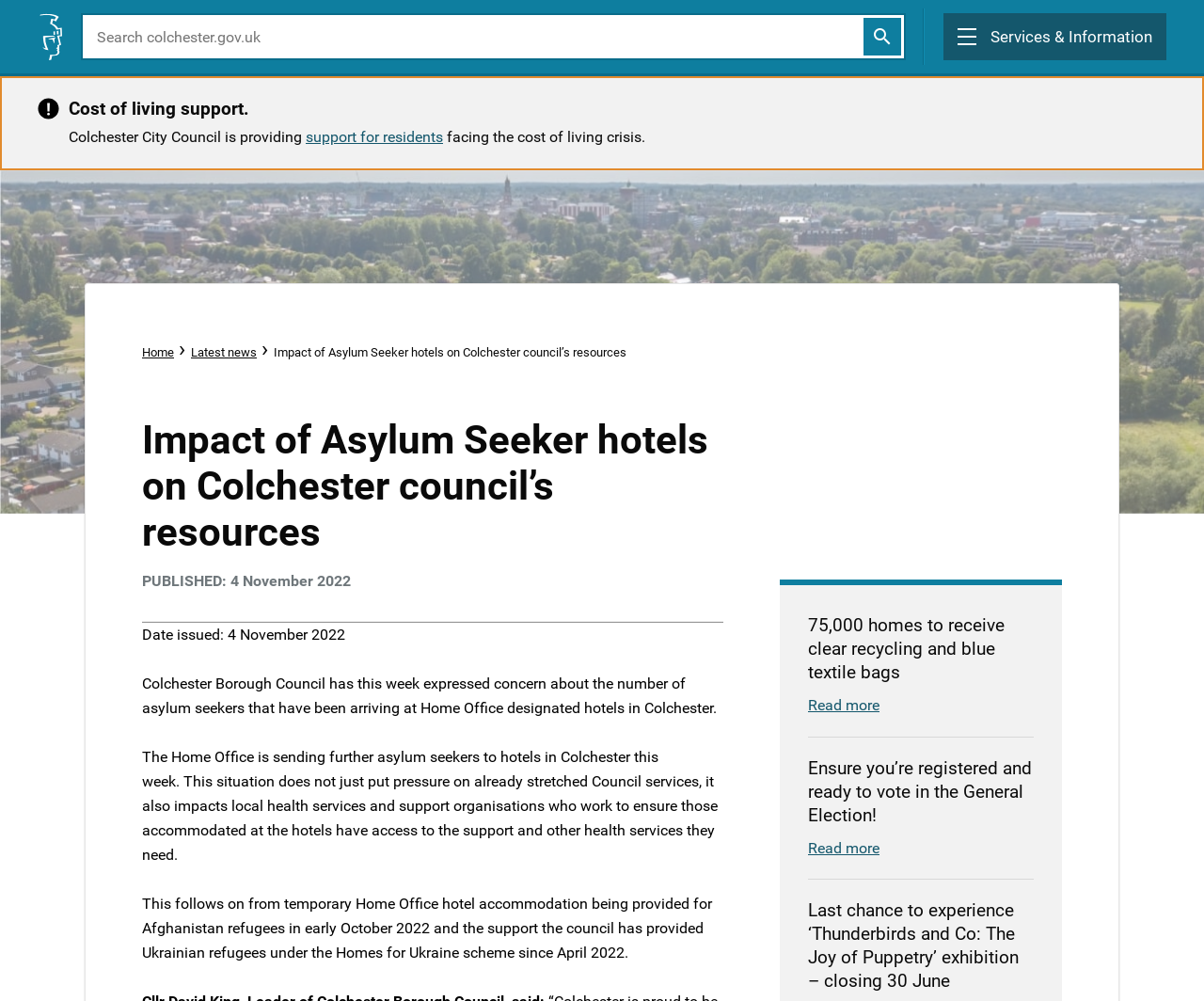Please find the bounding box coordinates of the element that must be clicked to perform the given instruction: "read more about 75,000 homes to receive clear recycling and blue textile bags". The coordinates should be four float numbers from 0 to 1, i.e., [left, top, right, bottom].

[0.671, 0.695, 0.73, 0.713]